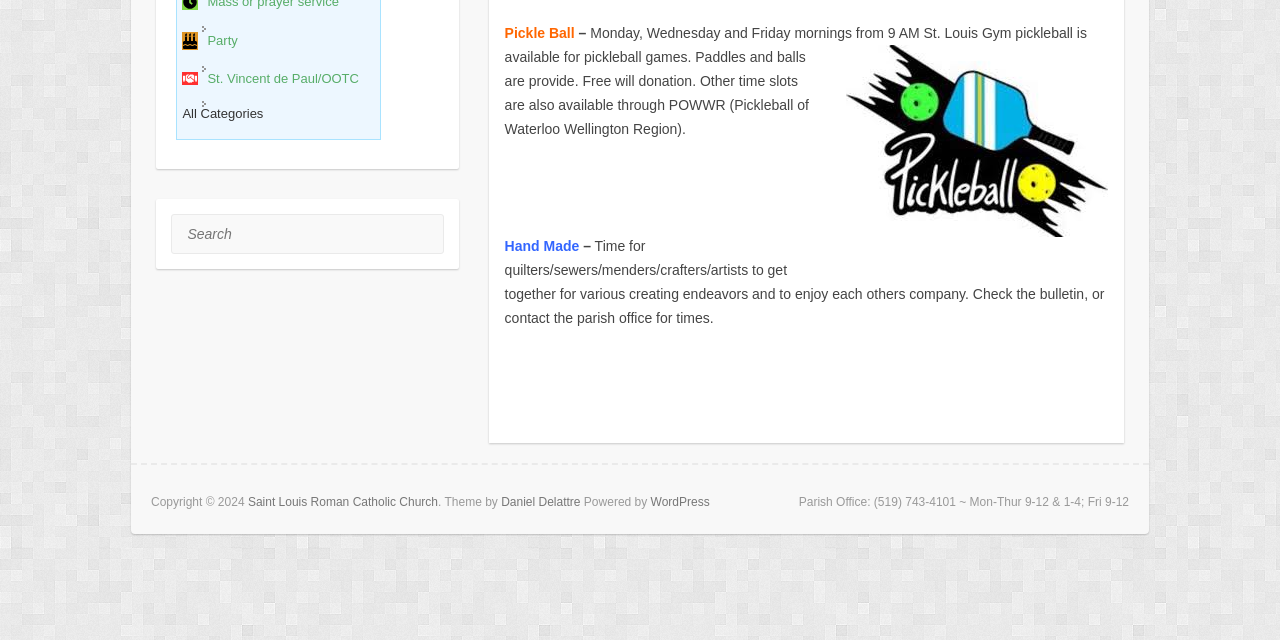Find the bounding box of the UI element described as: "Saint Louis Roman Catholic Church". The bounding box coordinates should be given as four float values between 0 and 1, i.e., [left, top, right, bottom].

[0.194, 0.773, 0.342, 0.795]